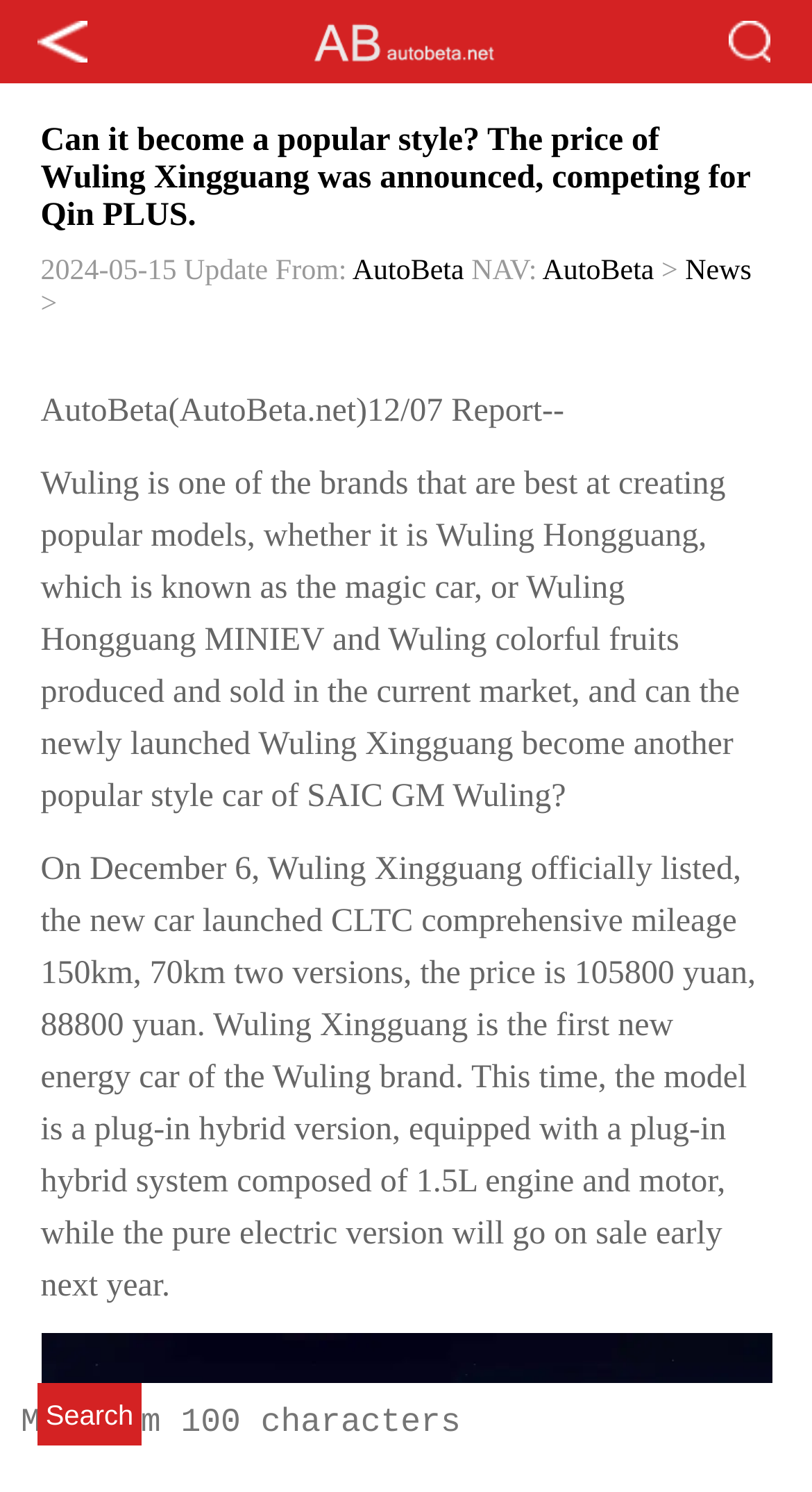What is the price of Wuling Xingguang?
Using the screenshot, give a one-word or short phrase answer.

105800 yuan, 88800 yuan